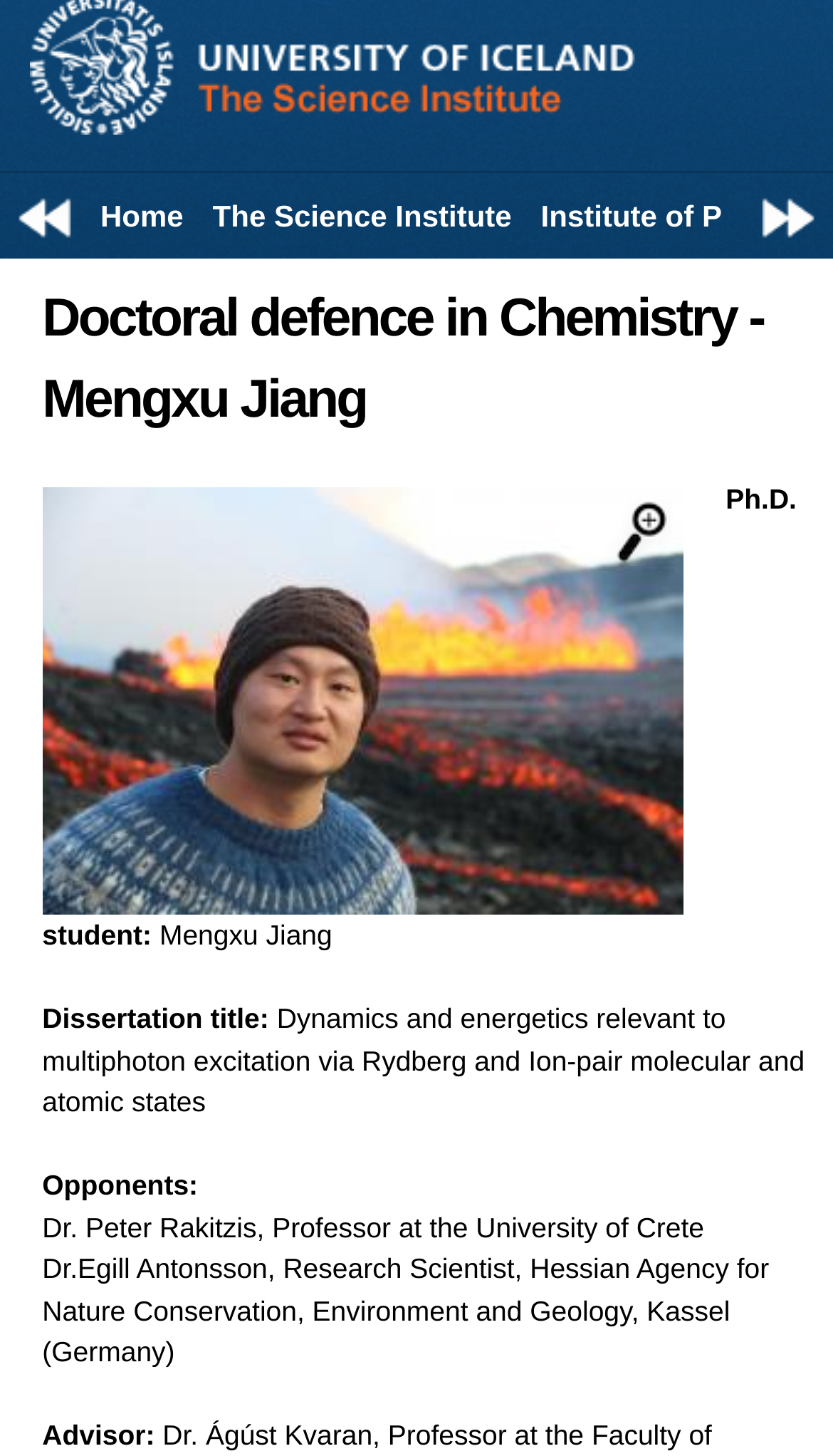Please provide the bounding box coordinates in the format (top-left x, top-left y, bottom-right x, bottom-right y). Remember, all values are floating point numbers between 0 and 1. What is the bounding box coordinate of the region described as: Home

[0.108, 0.126, 0.233, 0.172]